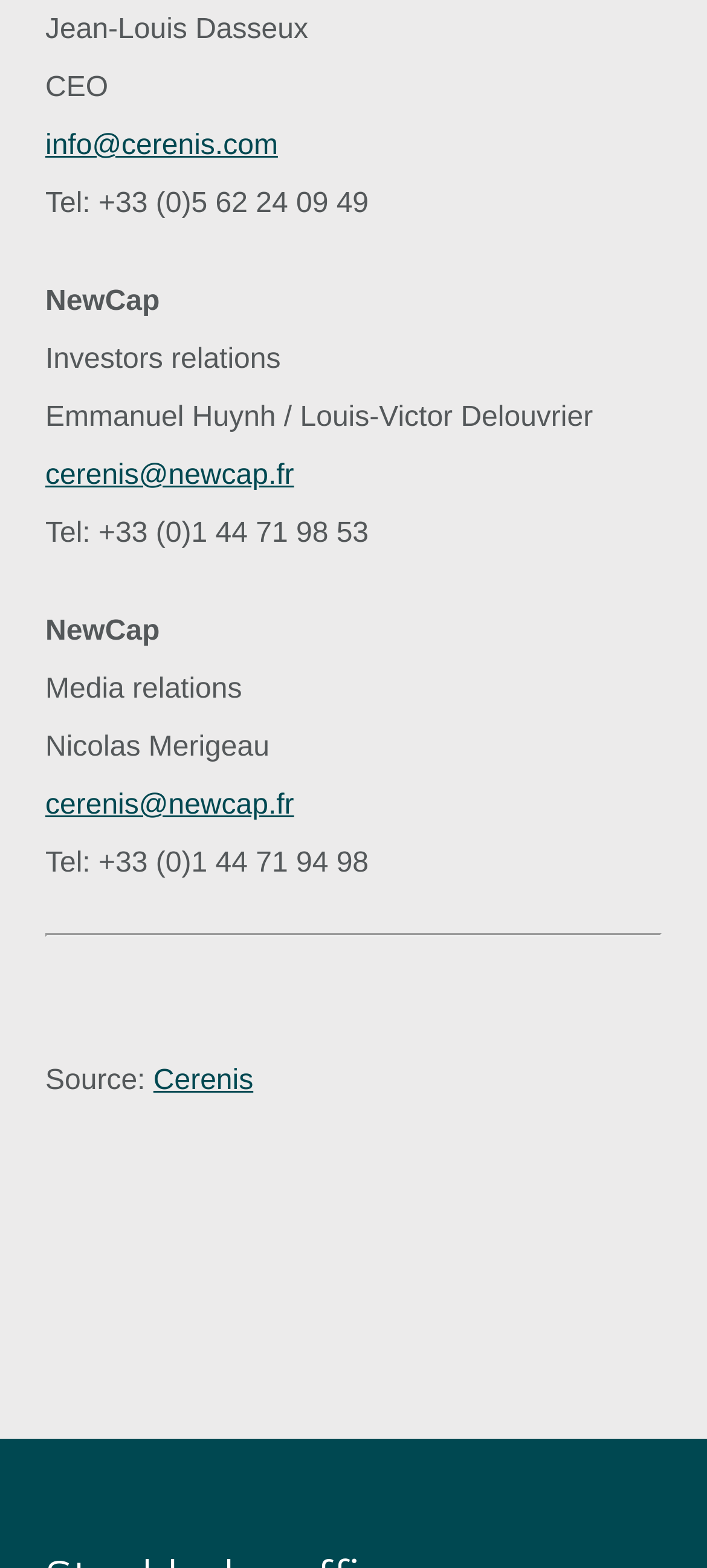Examine the image and give a thorough answer to the following question:
Who is the CEO of Cerenis?

The CEO's name is mentioned in the top section of the webpage, where it says 'Jean-Louis Dasseux' followed by 'CEO'.